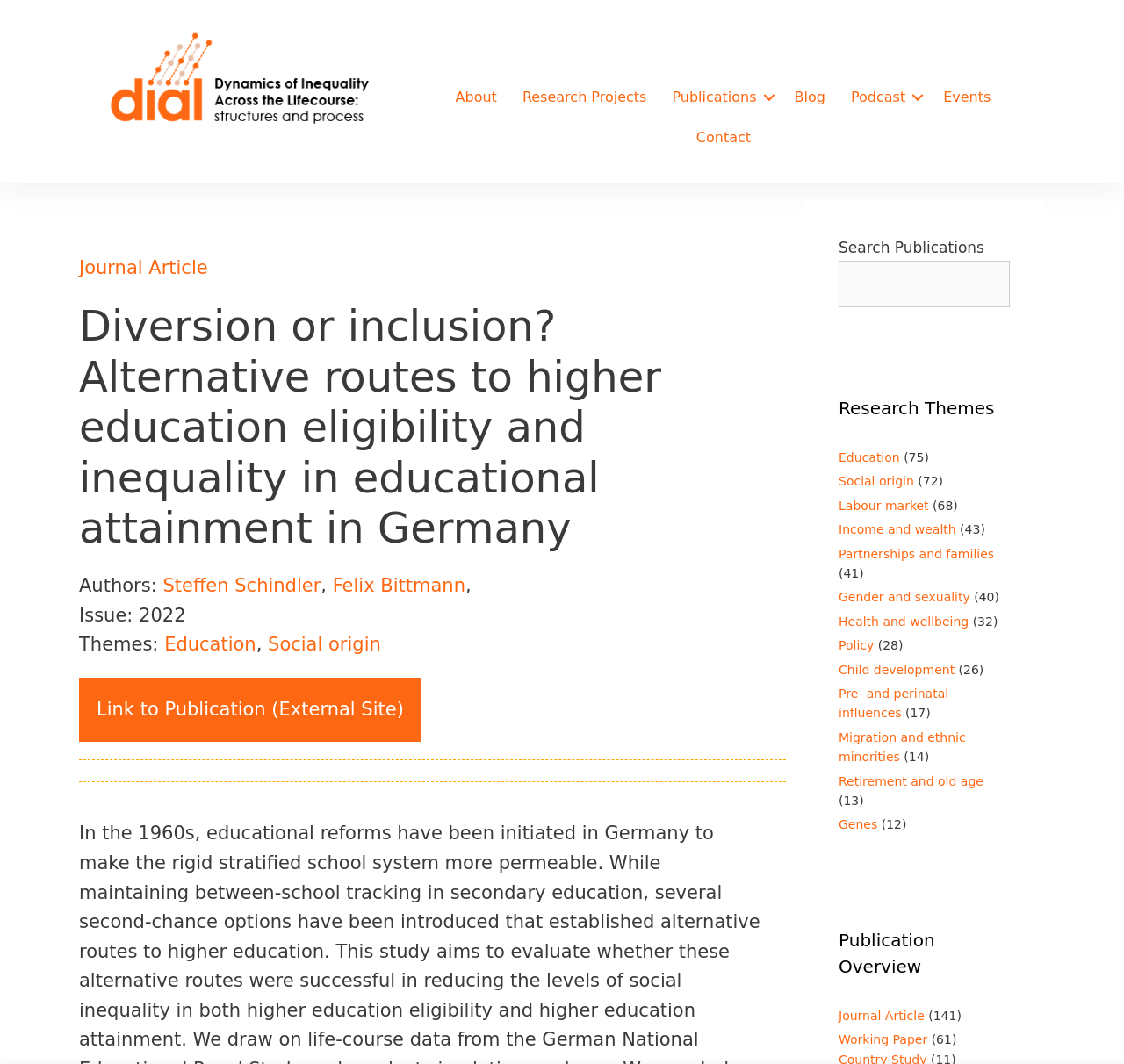Determine the bounding box coordinates of the clickable element to complete this instruction: "Click the 'About' link in the navigation menu". Provide the coordinates in the format of four float numbers between 0 and 1, [left, top, right, bottom].

[0.394, 0.073, 0.453, 0.11]